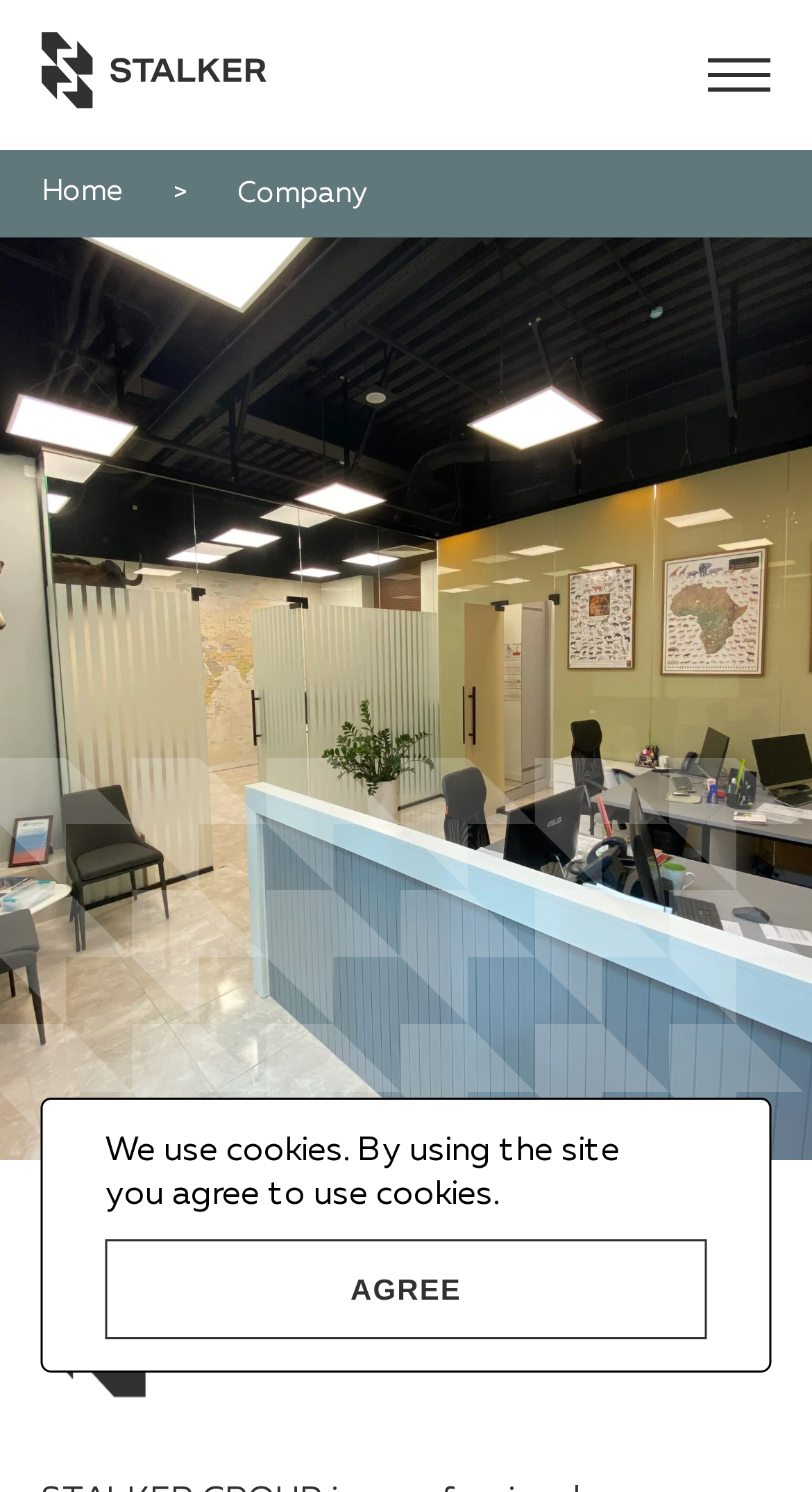Given the webpage screenshot and the description, determine the bounding box coordinates (top-left x, top-left y, bottom-right x, bottom-right y) that define the location of the UI element matching this description: parent_node: REGION

[0.031, 0.0, 0.349, 0.101]